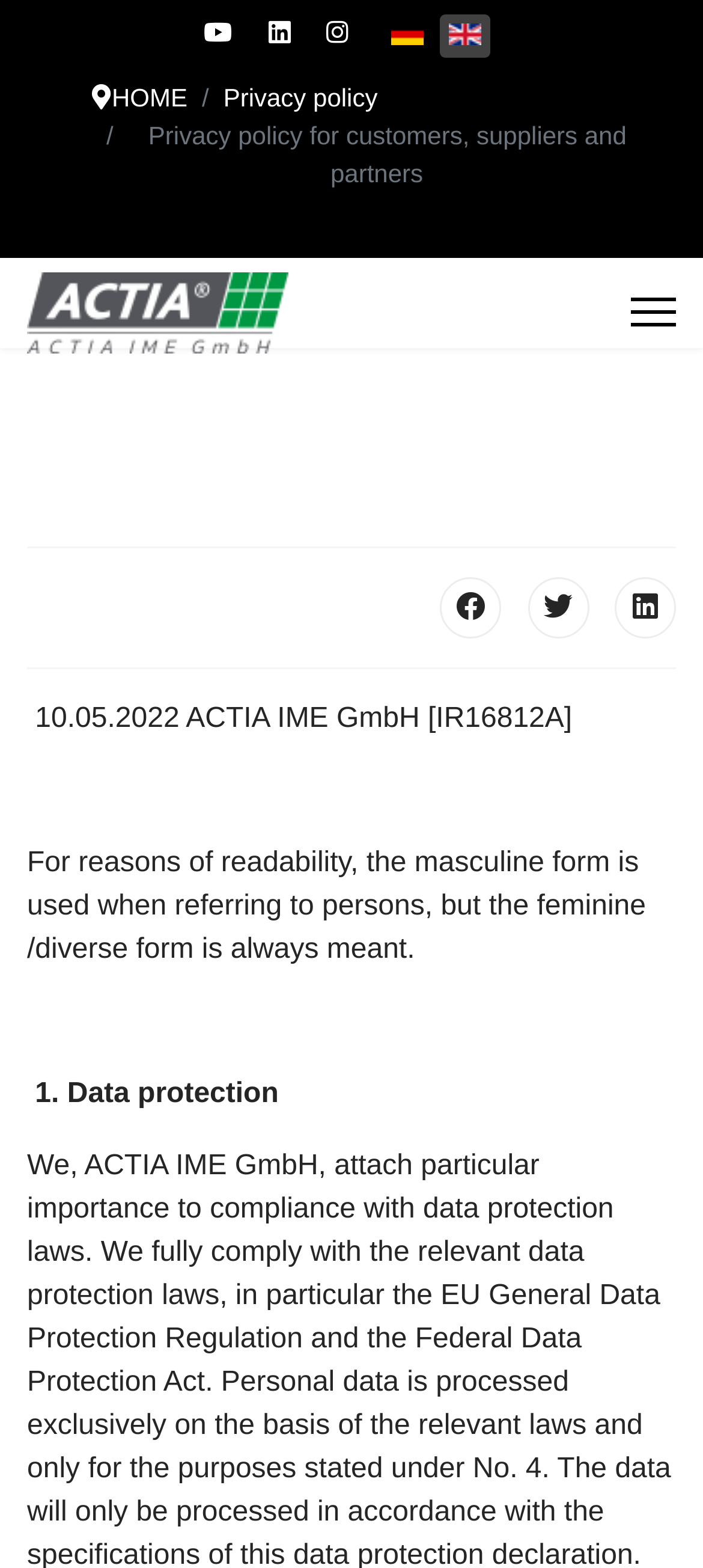Specify the bounding box coordinates of the area to click in order to execute this command: 'search for something'. The coordinates should consist of four float numbers ranging from 0 to 1, and should be formatted as [left, top, right, bottom].

None